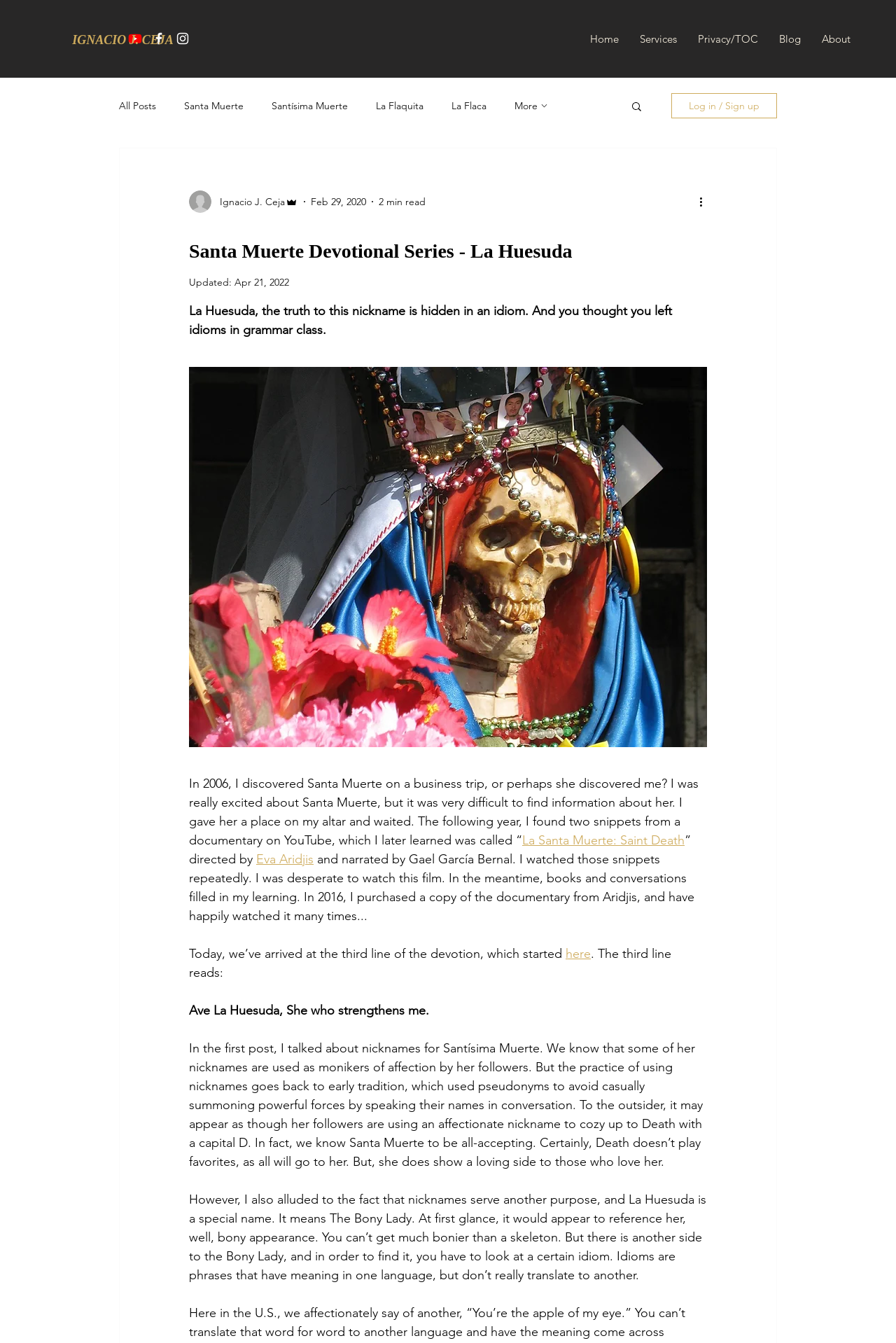Determine the primary headline of the webpage.

Santa Muerte Devotional Series - La Huesuda